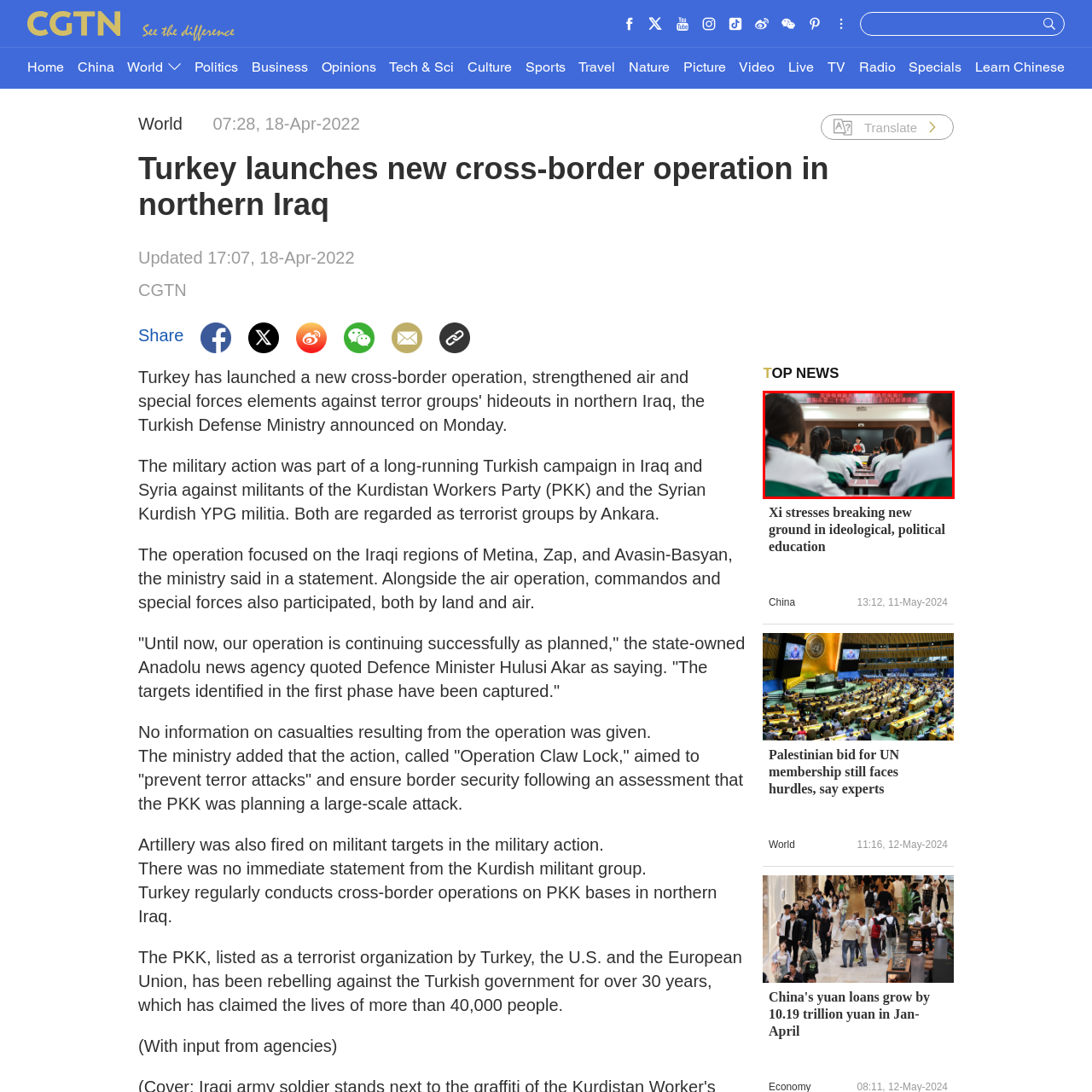Provide an elaborate description of the image marked by the red boundary.

In a classroom setting, a teacher stands at the front, engaged in instructing a group of students who are seated with their backs to the camera. The focus is on the educator, who holds a red folder, indicating an active learning environment. The students wear matching green and white uniforms, suggesting a school or institution context. Above the teacher, a digital display might be conveying important information or announcements in Chinese characters, highlighting the educational atmosphere. The image captures the dynamics of learning and the engaged interaction between the teacher and students, reflecting a moment of educational exchange.